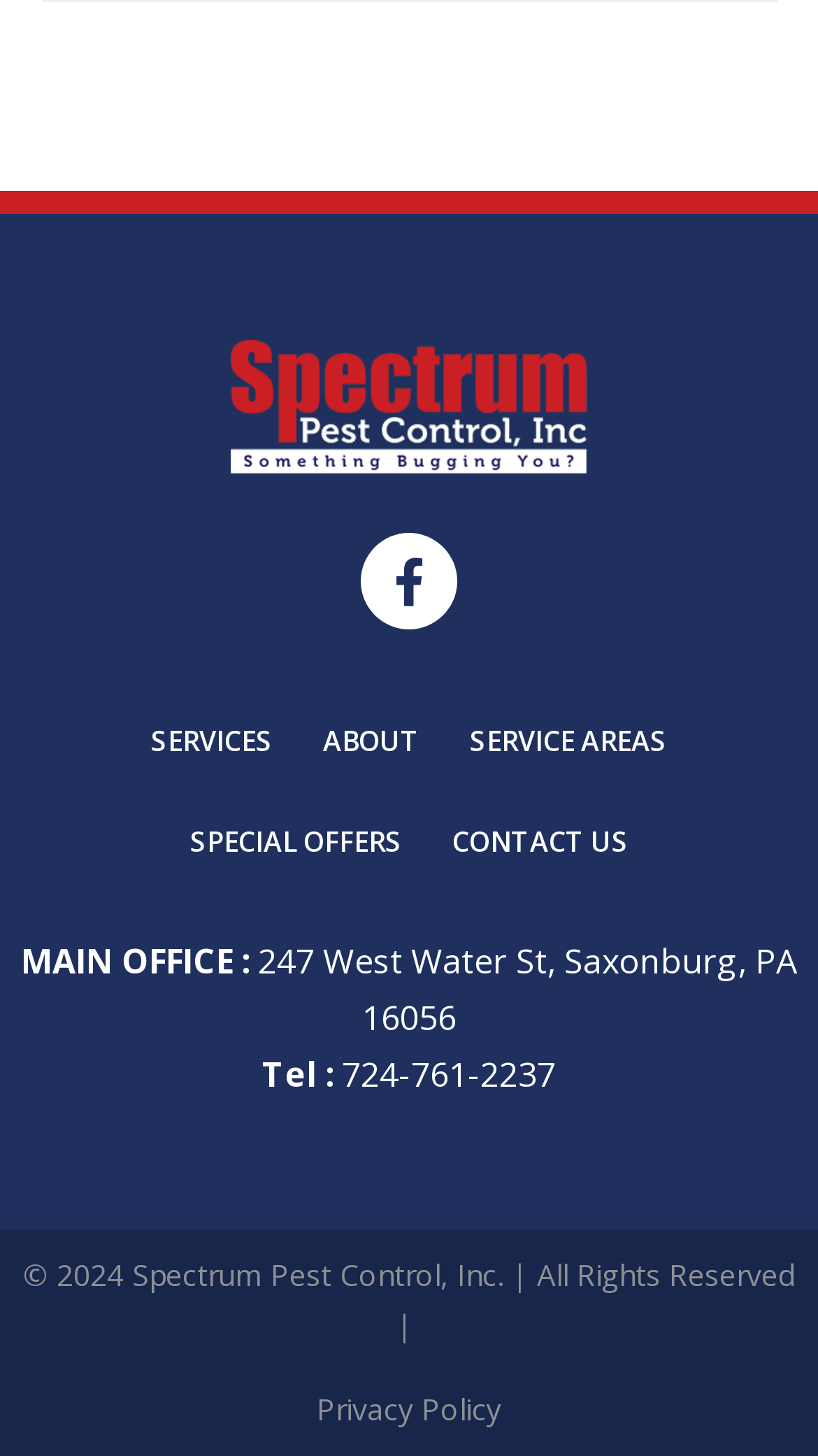How many links are in the top navigation menu?
Please describe in detail the information shown in the image to answer the question.

I counted the number of link elements at the top of the page, which are 'SERVICES', 'ABOUT', 'SERVICE AREAS', and 'SPECIAL OFFERS'.